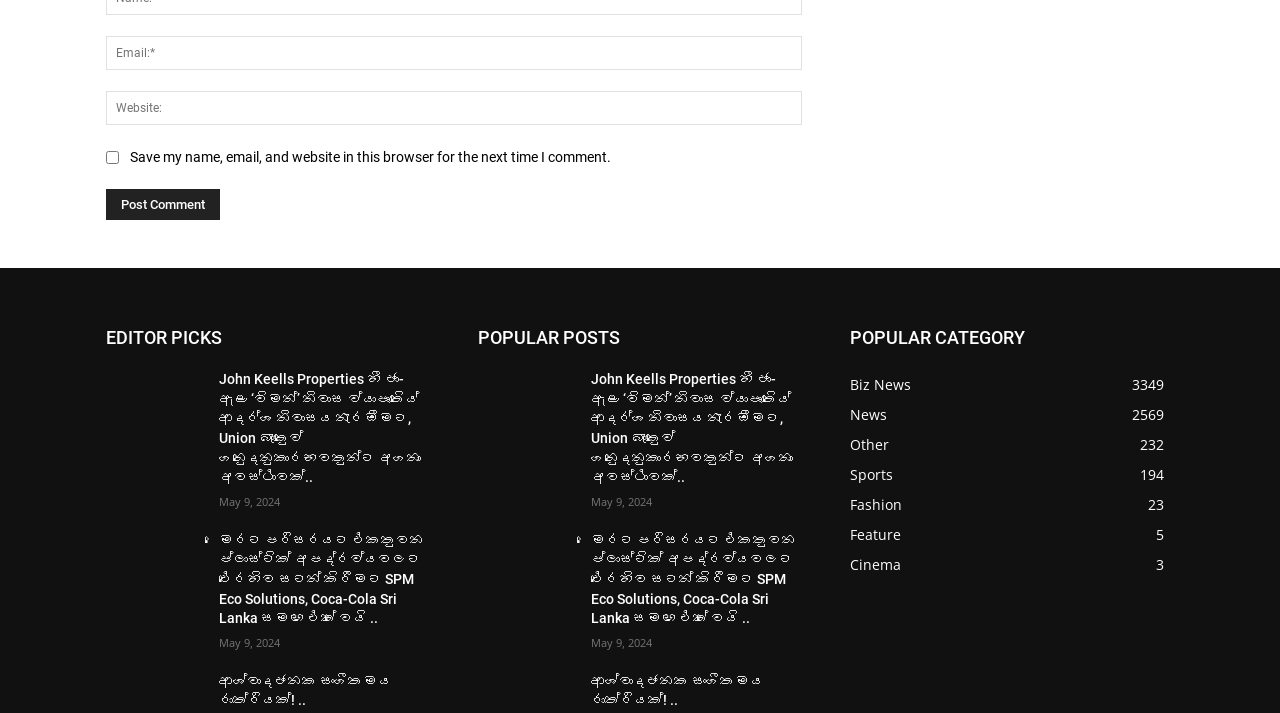Can you find the bounding box coordinates of the area I should click to execute the following instruction: "View popular posts"?

[0.373, 0.448, 0.627, 0.493]